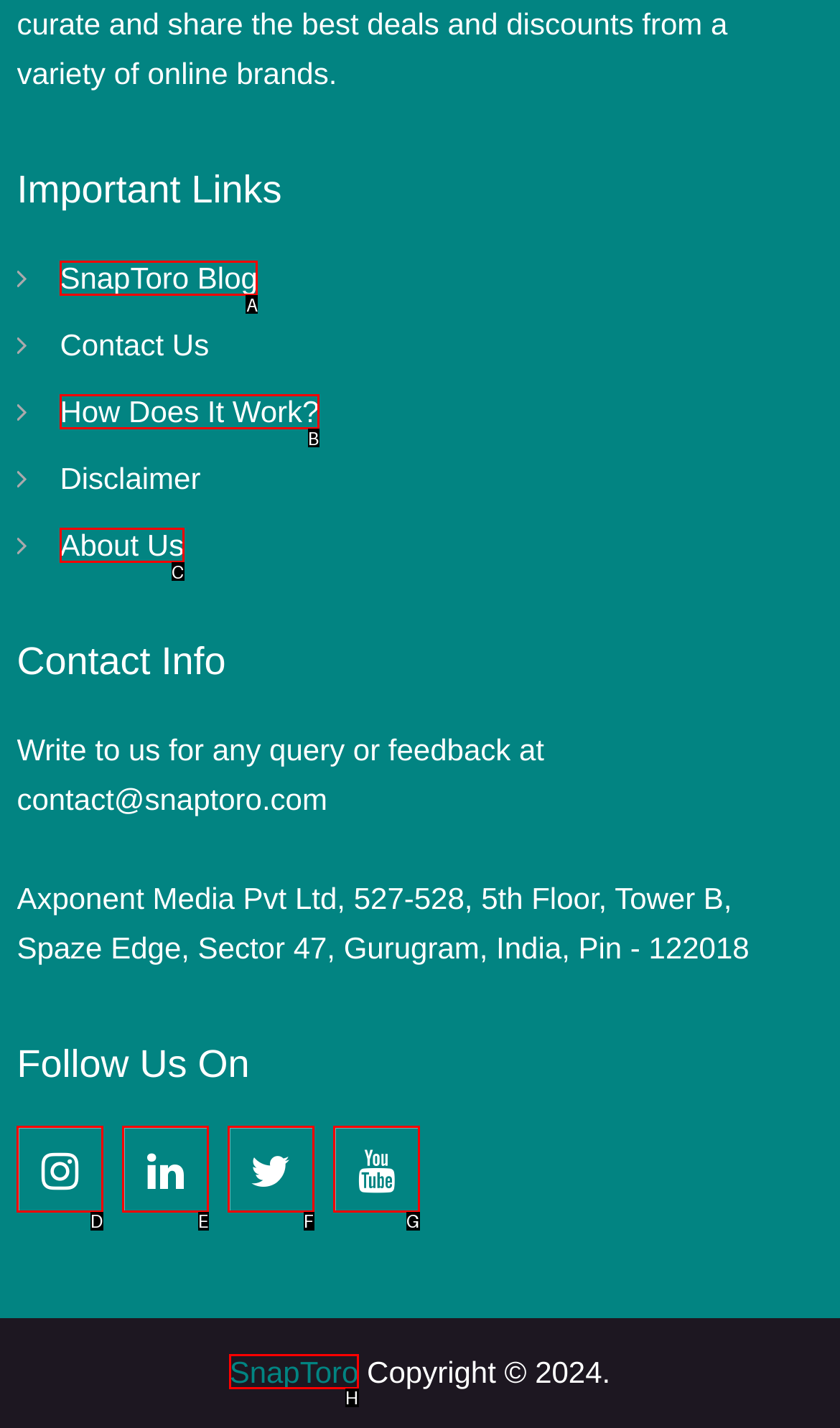Pick the option that best fits the description: How Does It Work?. Reply with the letter of the matching option directly.

B